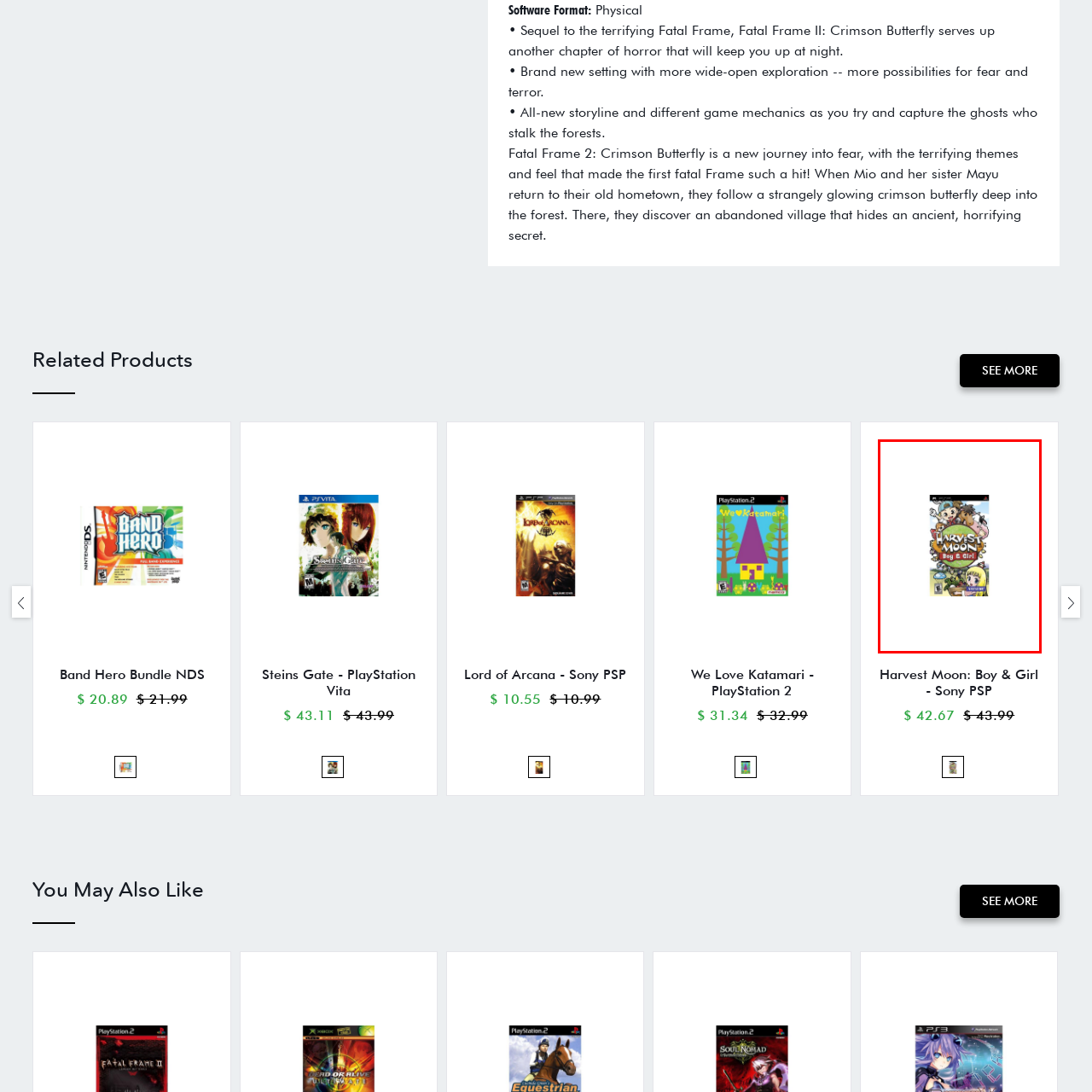What is the main focus of the game's gameplay?
Examine the portion of the image surrounded by the red bounding box and deliver a detailed answer to the question.

The caption highlights the game's focus on agricultural life and community, suggesting that players will engage in farming activities, build relationships, and create their own idyllic rural lifestyle. This is reinforced by the colorful imagery on the cover art, which showcases a whimsical farm setting.